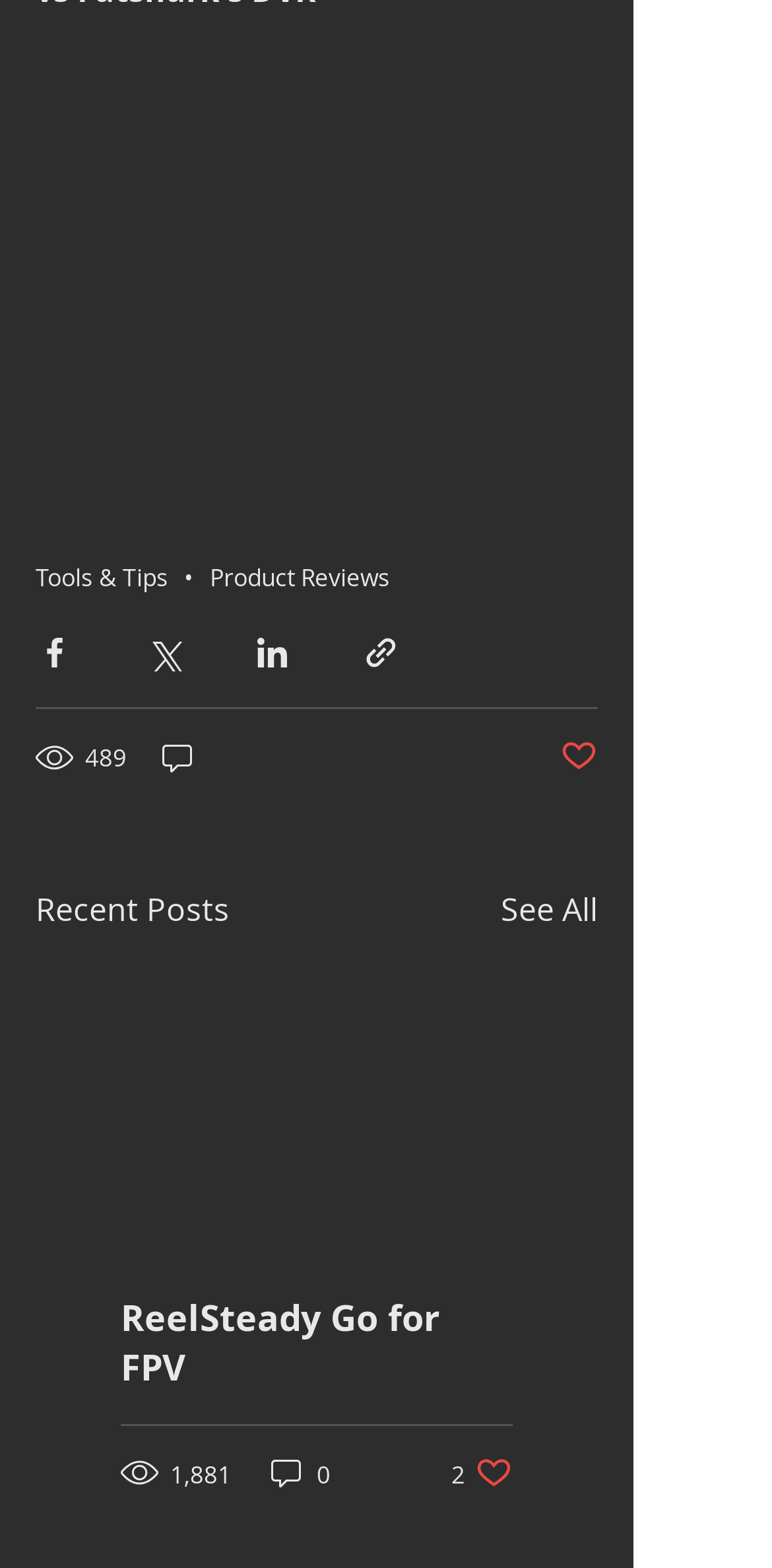Give the bounding box coordinates for this UI element: "aria-label="Share via LinkedIn"". The coordinates should be four float numbers between 0 and 1, arranged as [left, top, right, bottom].

[0.328, 0.405, 0.377, 0.429]